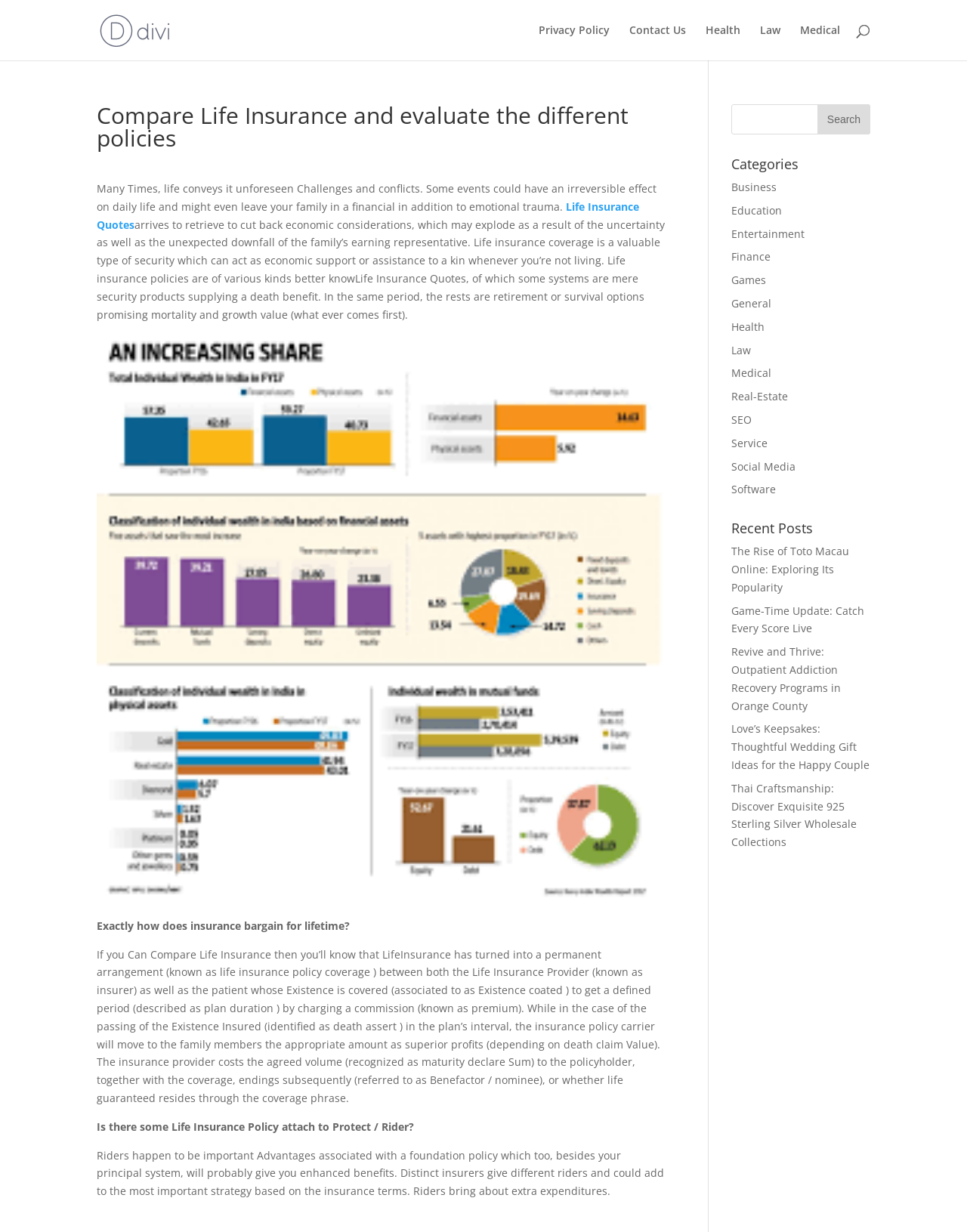Identify the bounding box coordinates of the area you need to click to perform the following instruction: "Explore health-related articles".

[0.73, 0.02, 0.766, 0.049]